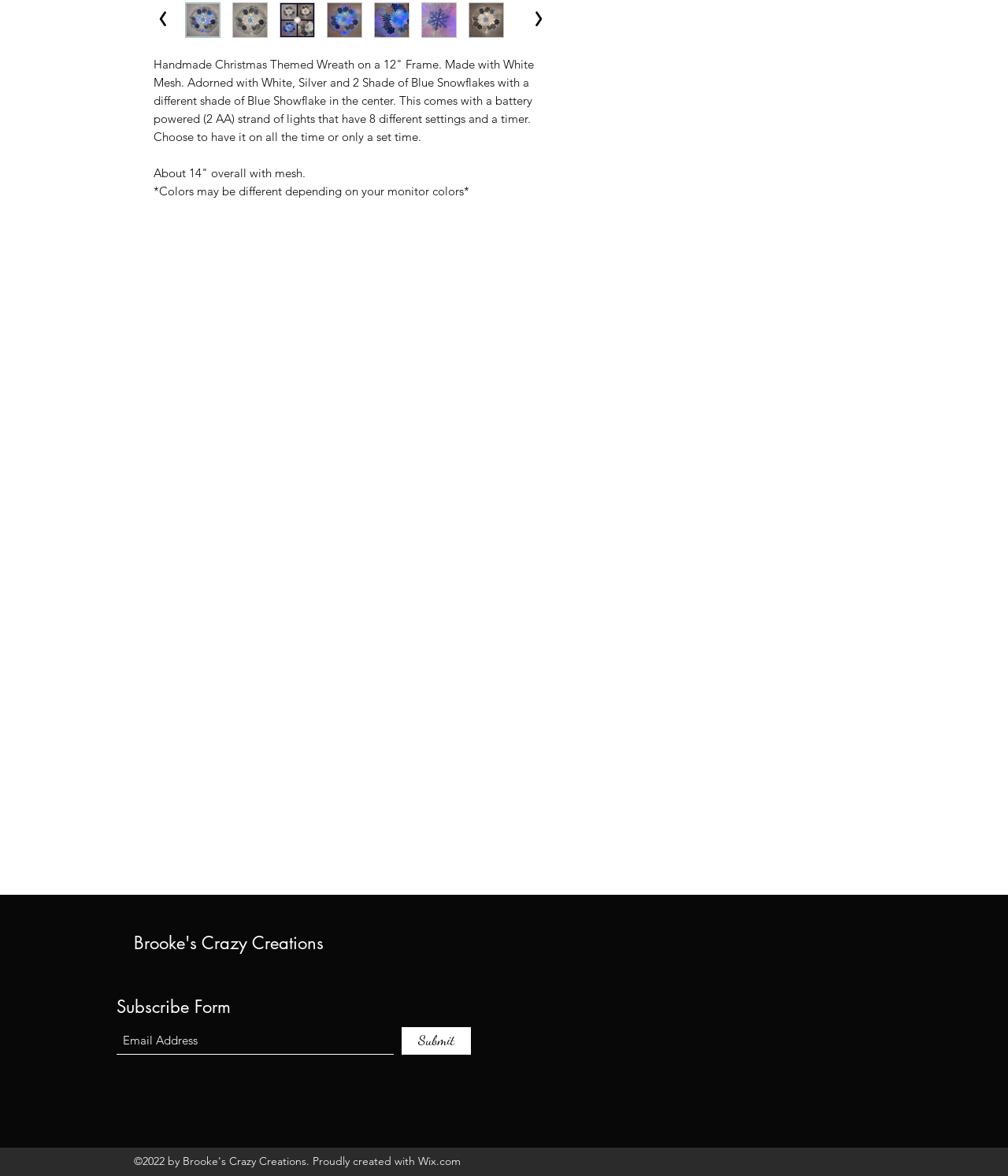Find the bounding box coordinates of the clickable area that will achieve the following instruction: "Click the Facebook link".

[0.758, 0.98, 0.773, 0.994]